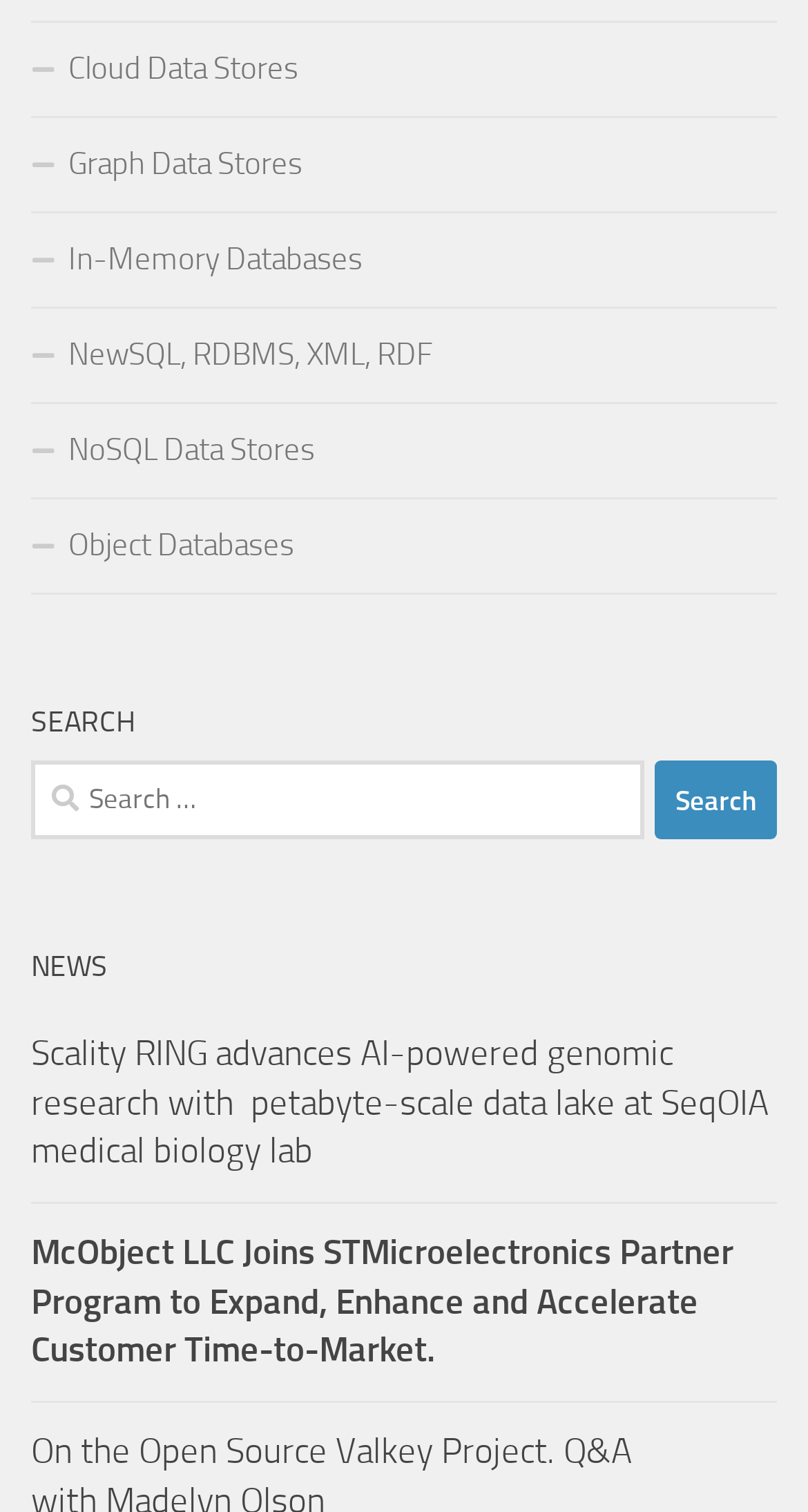Refer to the image and provide a thorough answer to this question:
How many news articles are displayed?

Under the 'NEWS' heading, there are two links to news articles, one about Scality RING and another about McObject LLC, indicating that there are two news articles displayed on the webpage.